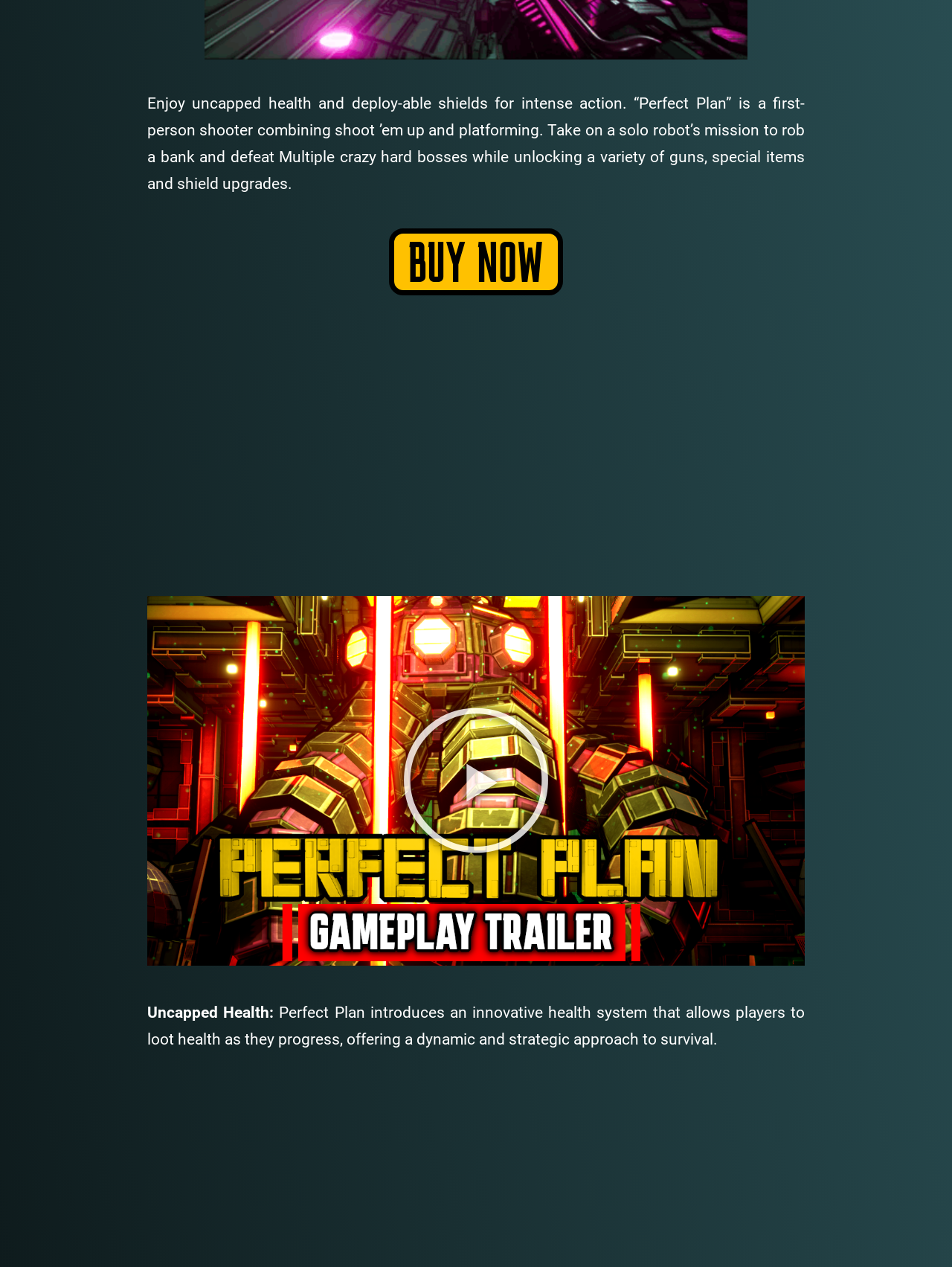Identify the bounding box for the UI element specified in this description: "Play Video". The coordinates must be four float numbers between 0 and 1, formatted as [left, top, right, bottom].

[0.42, 0.556, 0.58, 0.676]